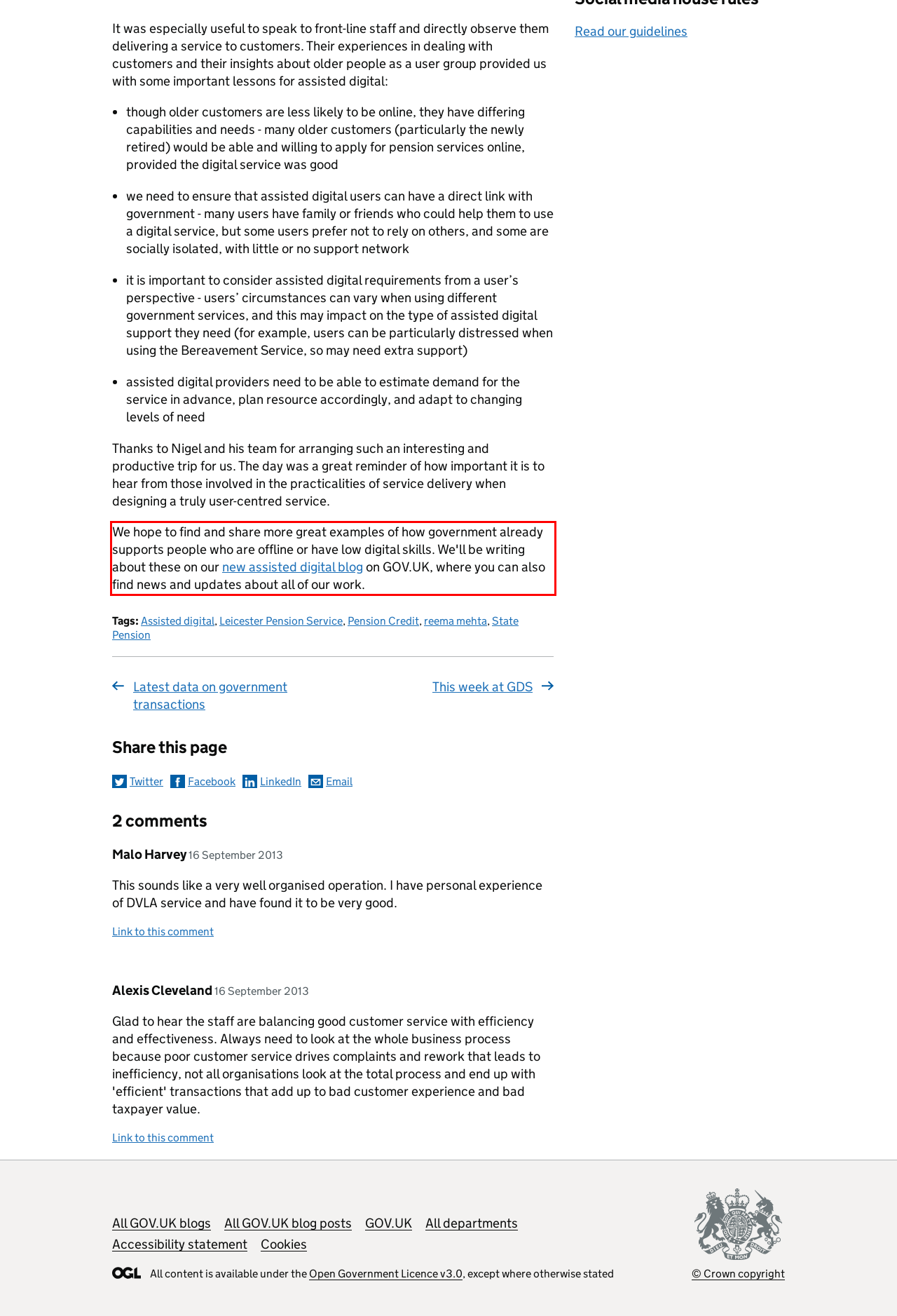In the given screenshot, locate the red bounding box and extract the text content from within it.

We hope to find and share more great examples of how government already supports people who are offline or have low digital skills. We'll be writing about these on our new assisted digital blog on GOV.UK, where you can also find news and updates about all of our work.